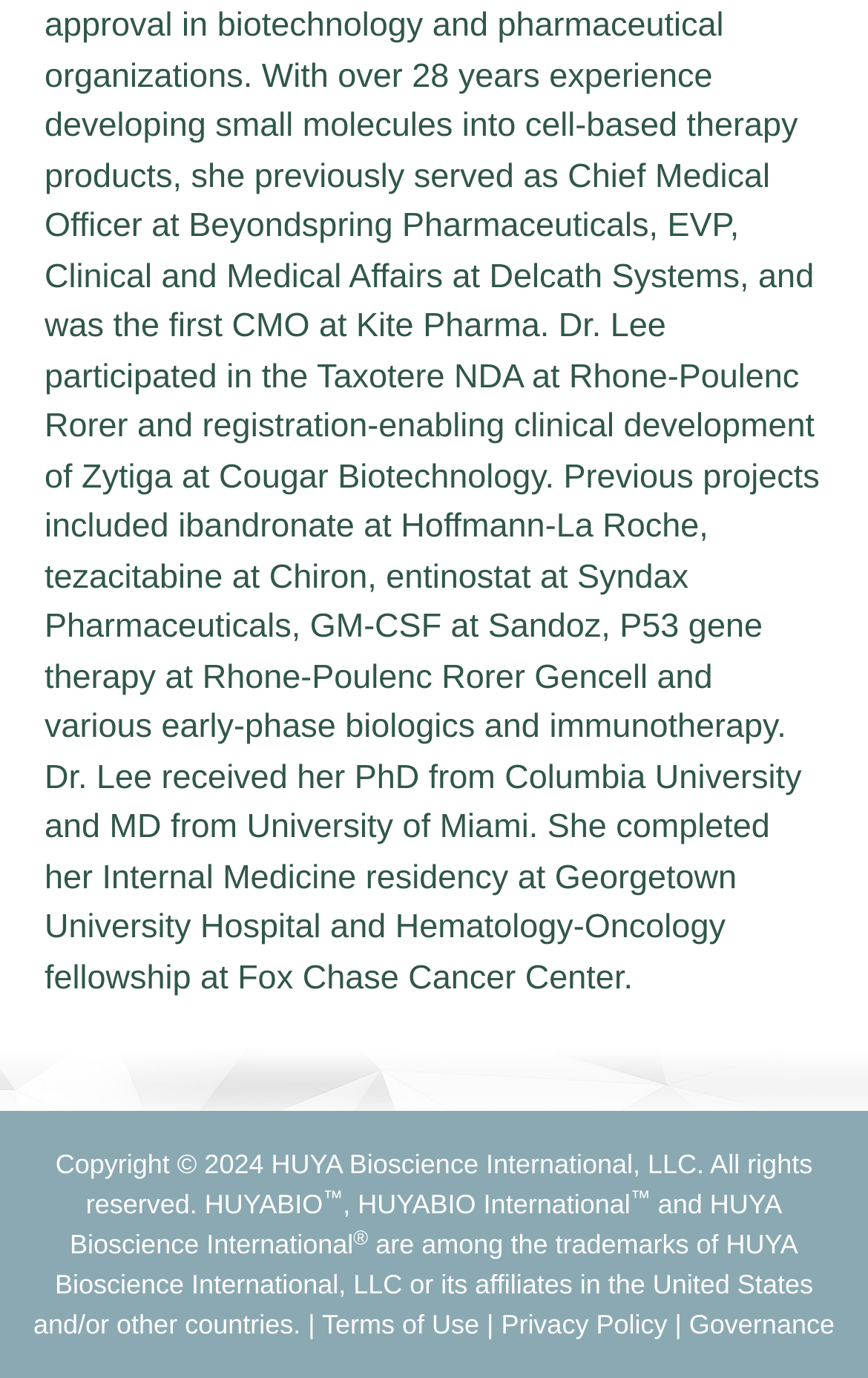Bounding box coordinates are specified in the format (top-left x, top-left y, bottom-right x, bottom-right y). All values are floating point numbers bounded between 0 and 1. Please provide the bounding box coordinate of the region this sentence describes: Privacy Policy

[0.577, 0.95, 0.769, 0.973]